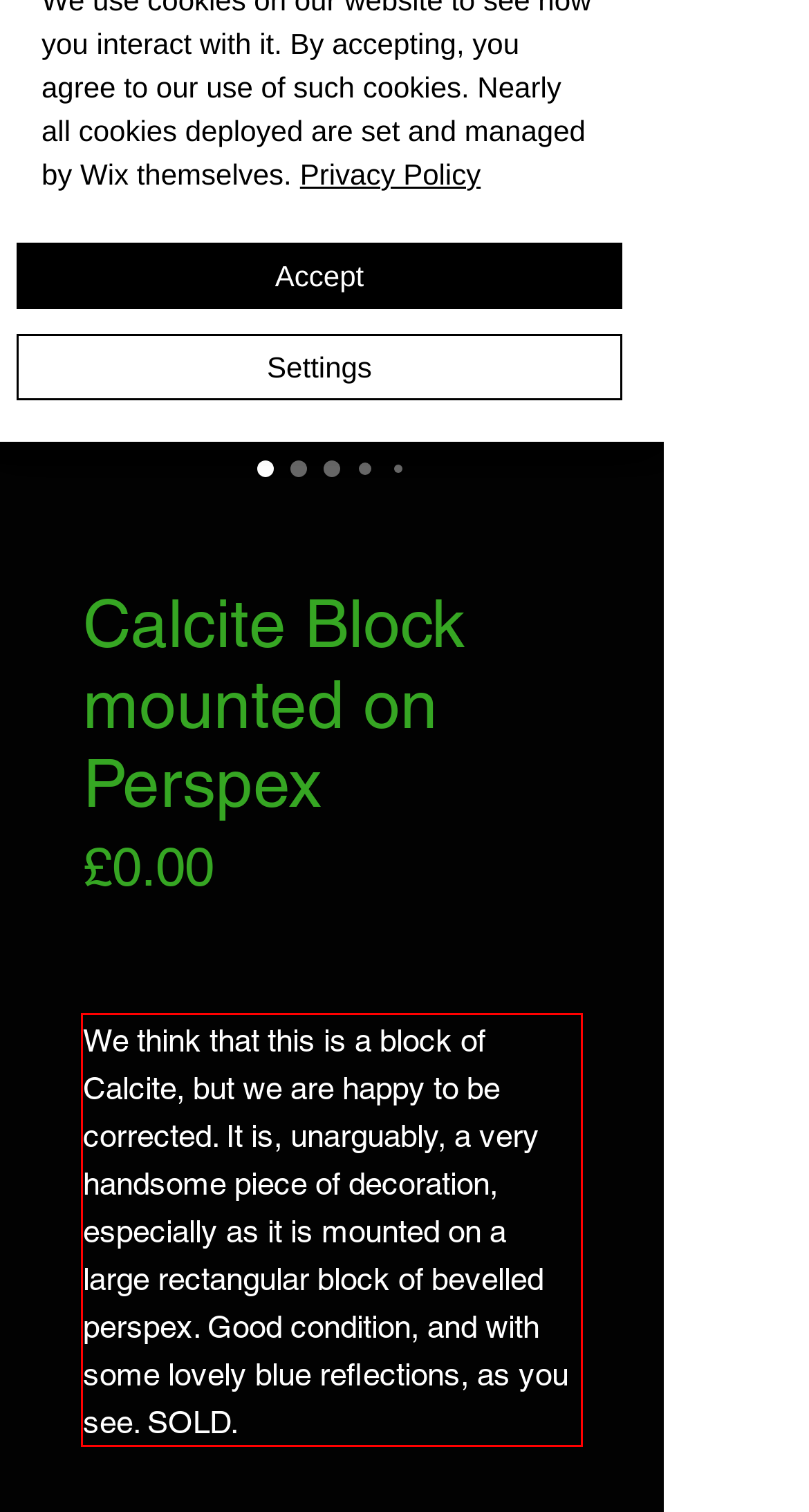Using the webpage screenshot, recognize and capture the text within the red bounding box.

We think that this is a block of Calcite, but we are happy to be corrected. It is, unarguably, a very handsome piece of decoration, especially as it is mounted on a large rectangular block of bevelled perspex. Good condition, and with some lovely blue reflections, as you see. SOLD.